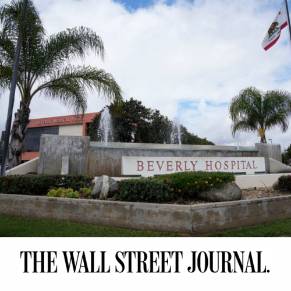What publication is referenced in the caption?
Using the image, respond with a single word or phrase.

The Wall Street Journal